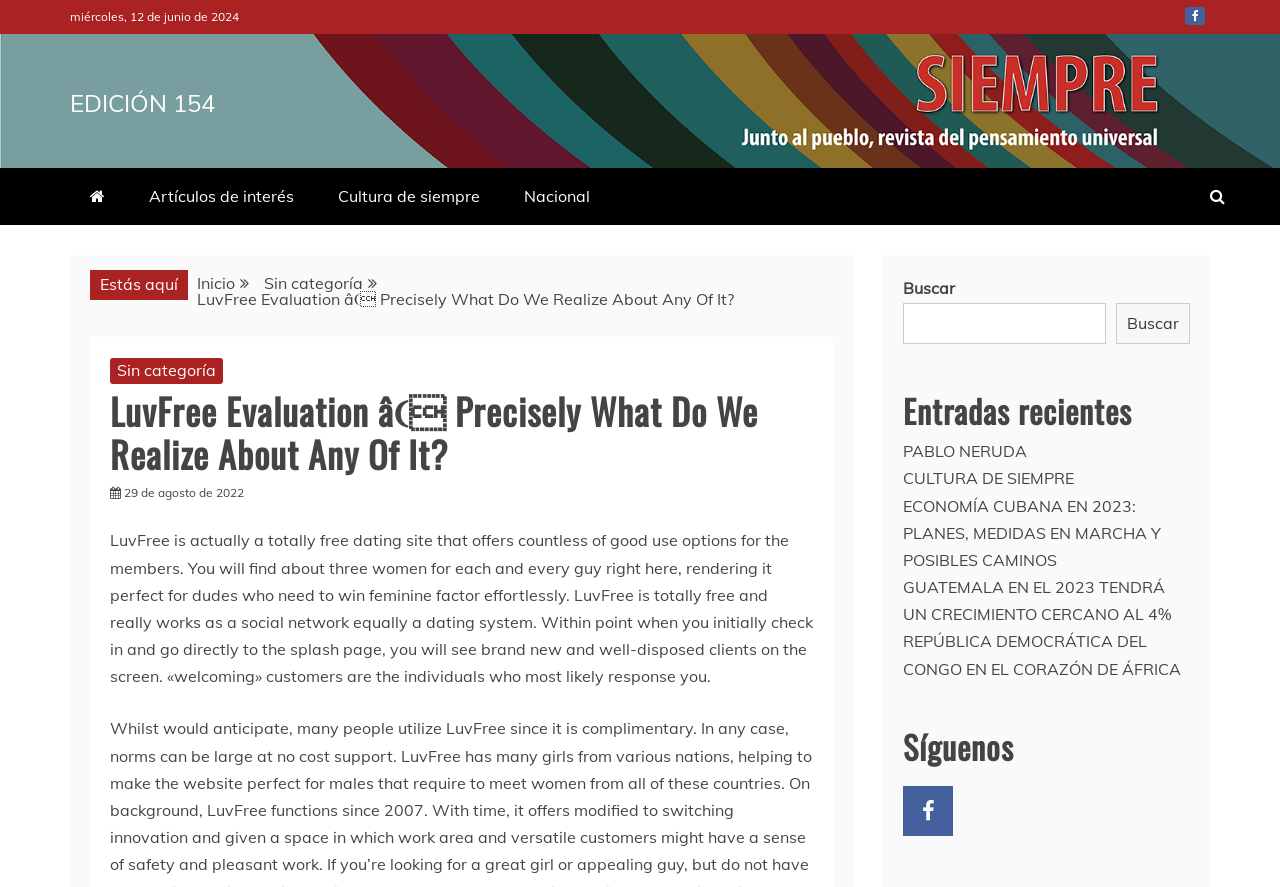How many women are there for each guy on LuvFree?
Using the image as a reference, answer with just one word or a short phrase.

Three